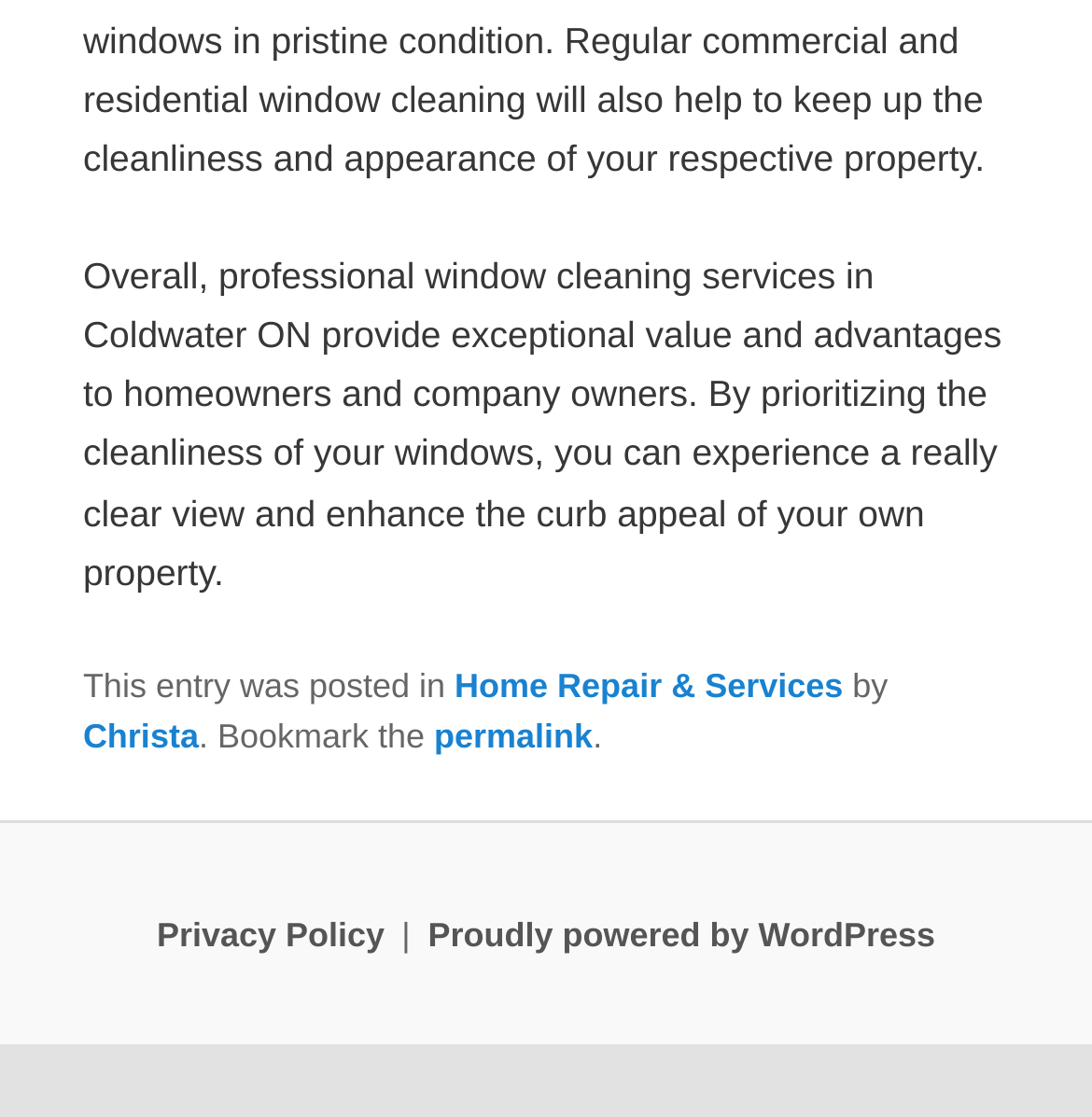Using the webpage screenshot, locate the HTML element that fits the following description and provide its bounding box: "Christa".

[0.076, 0.642, 0.182, 0.677]